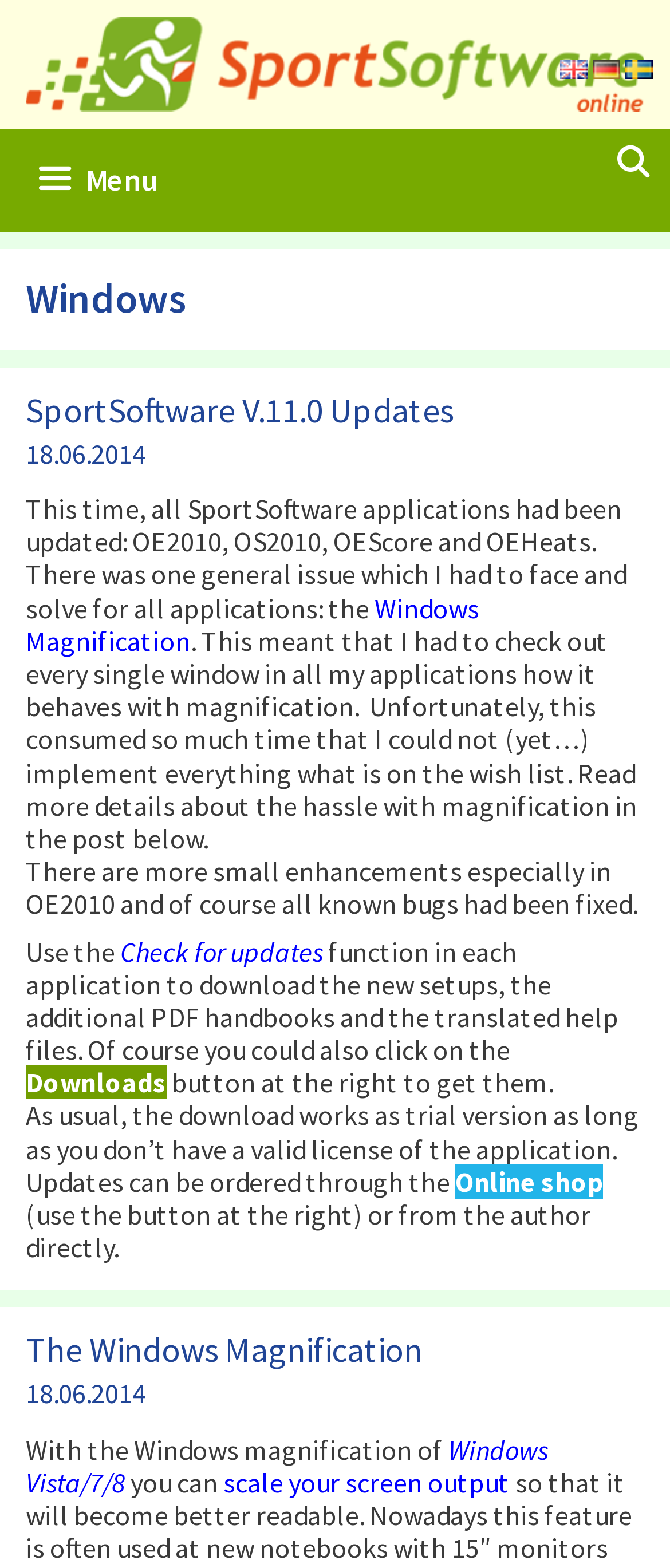Identify the bounding box for the given UI element using the description provided. Coordinates should be in the format (top-left x, top-left y, bottom-right x, bottom-right y) and must be between 0 and 1. Here is the description: The Windows Magnification

[0.038, 0.847, 0.631, 0.874]